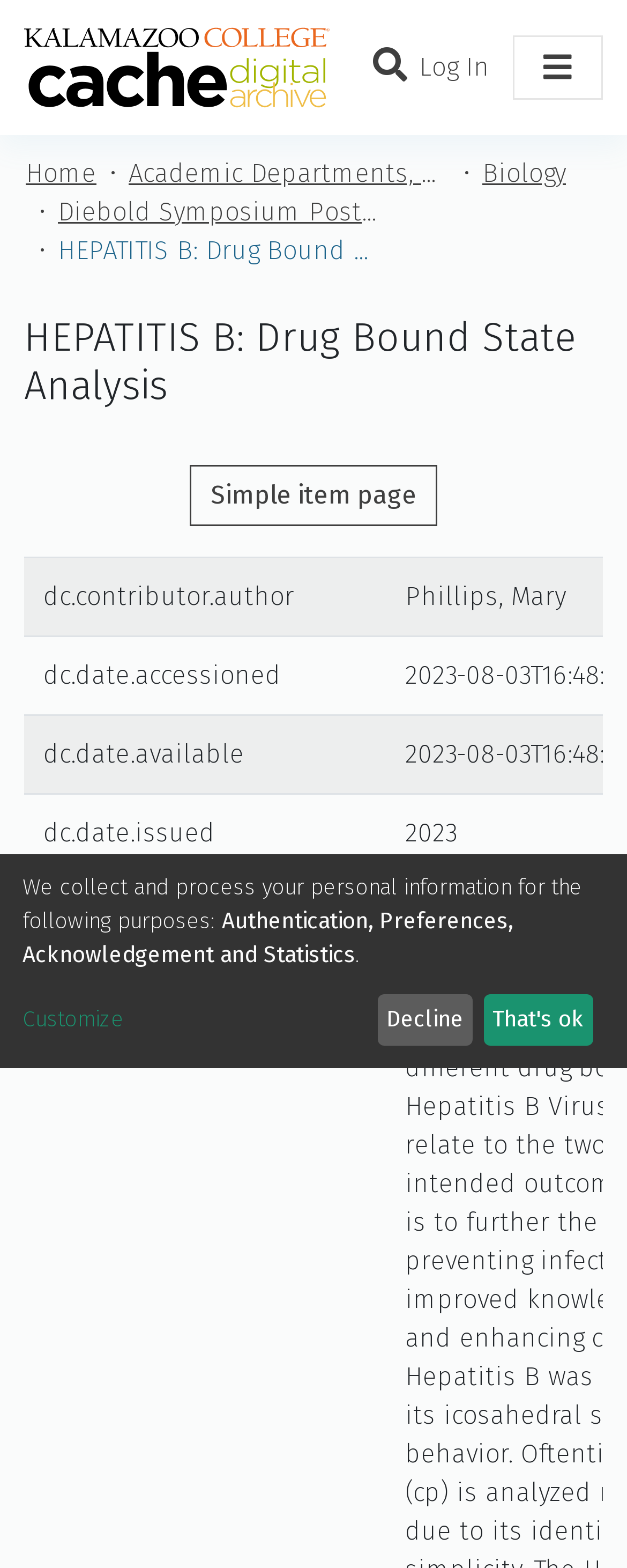Please locate the bounding box coordinates of the element's region that needs to be clicked to follow the instruction: "View communities and collections". The bounding box coordinates should be provided as four float numbers between 0 and 1, i.e., [left, top, right, bottom].

[0.049, 0.086, 0.951, 0.127]